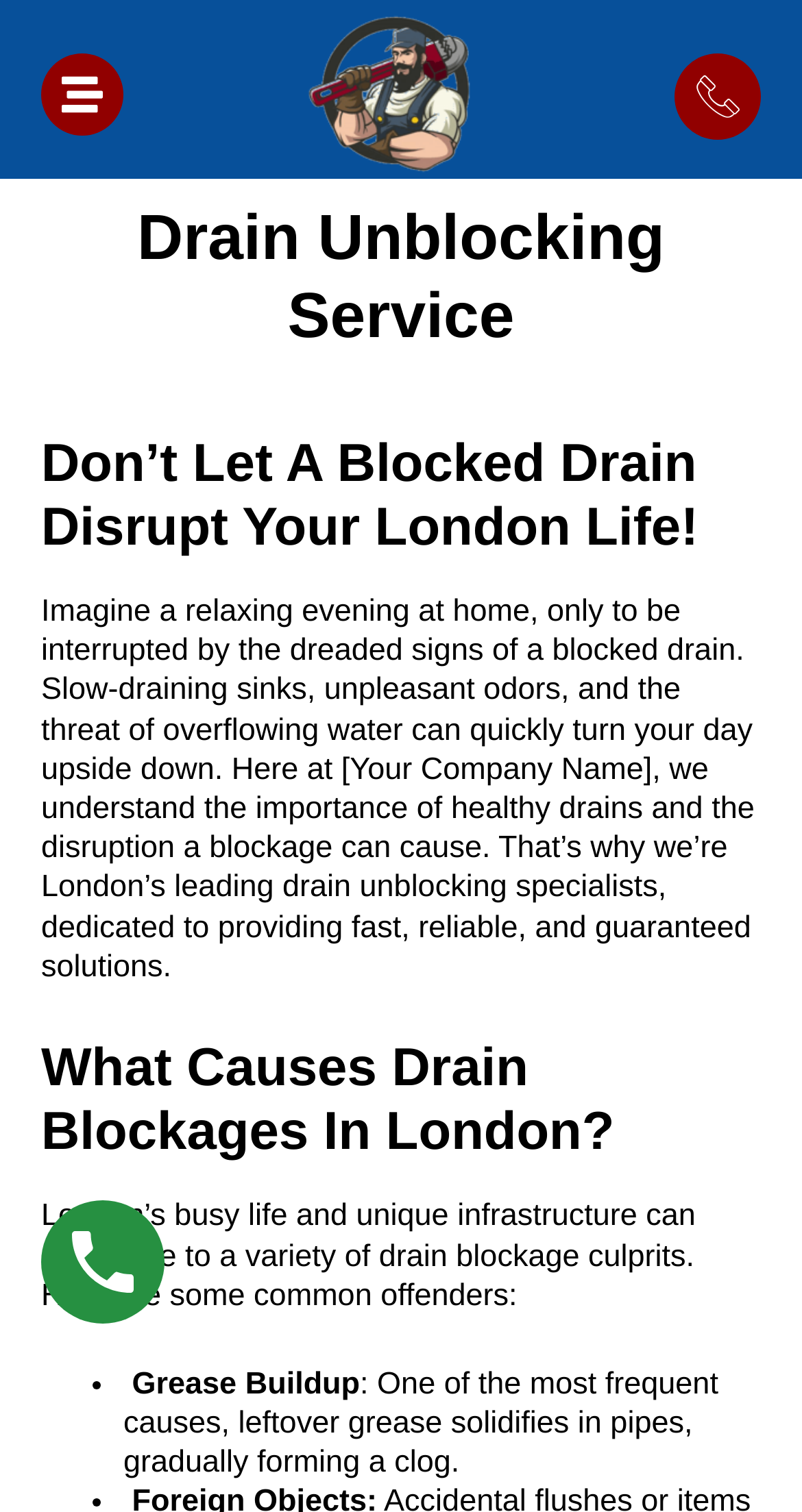What is the consequence of a blocked drain?
Provide an in-depth and detailed explanation in response to the question.

The consequence of a blocked drain is disruption to daily life, as mentioned in the text 'Slow-draining sinks, unpleasant odors, and the threat of overflowing water can quickly turn your day upside down'.